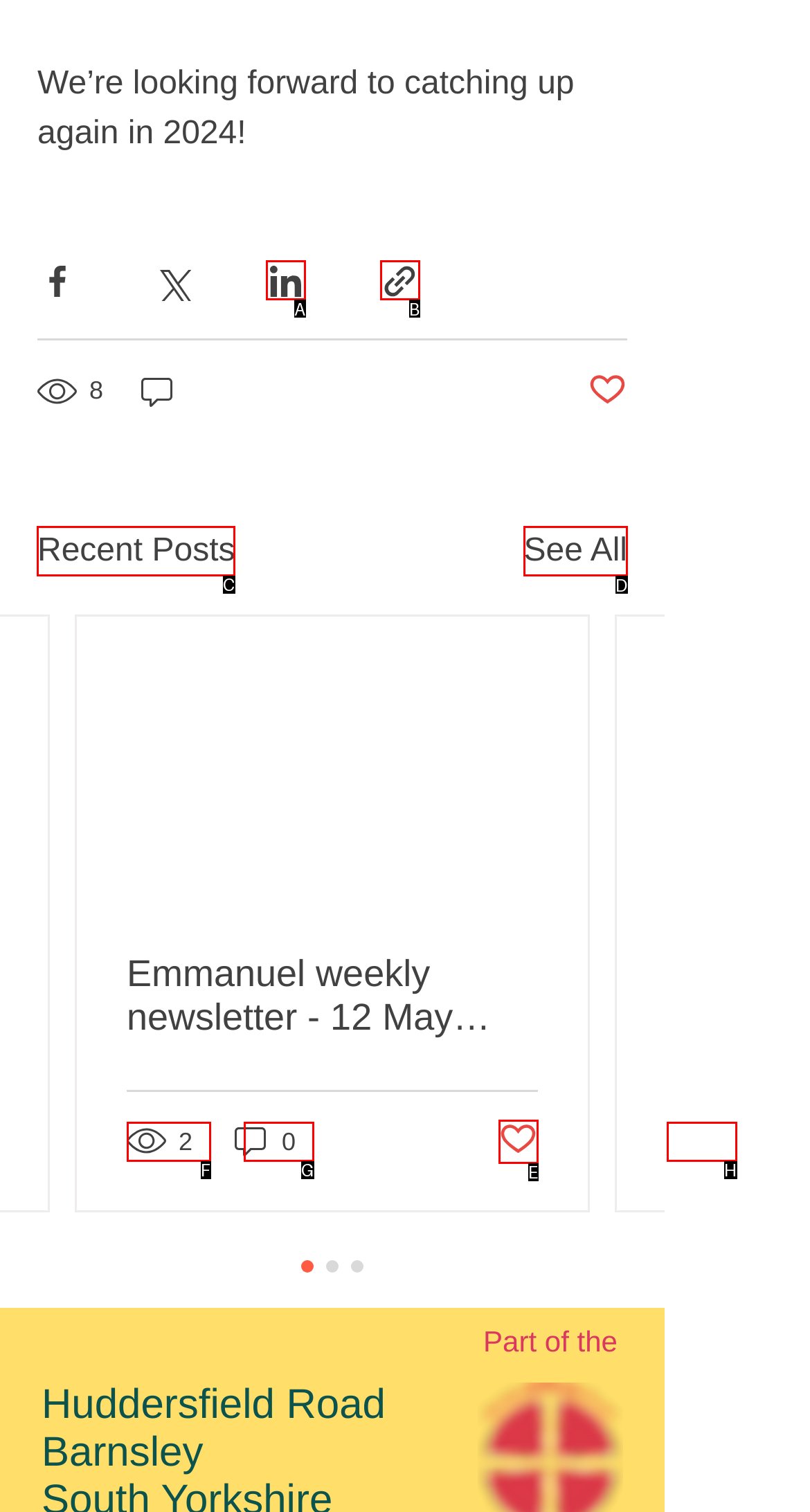Find the option you need to click to complete the following instruction: View recent posts
Answer with the corresponding letter from the choices given directly.

C